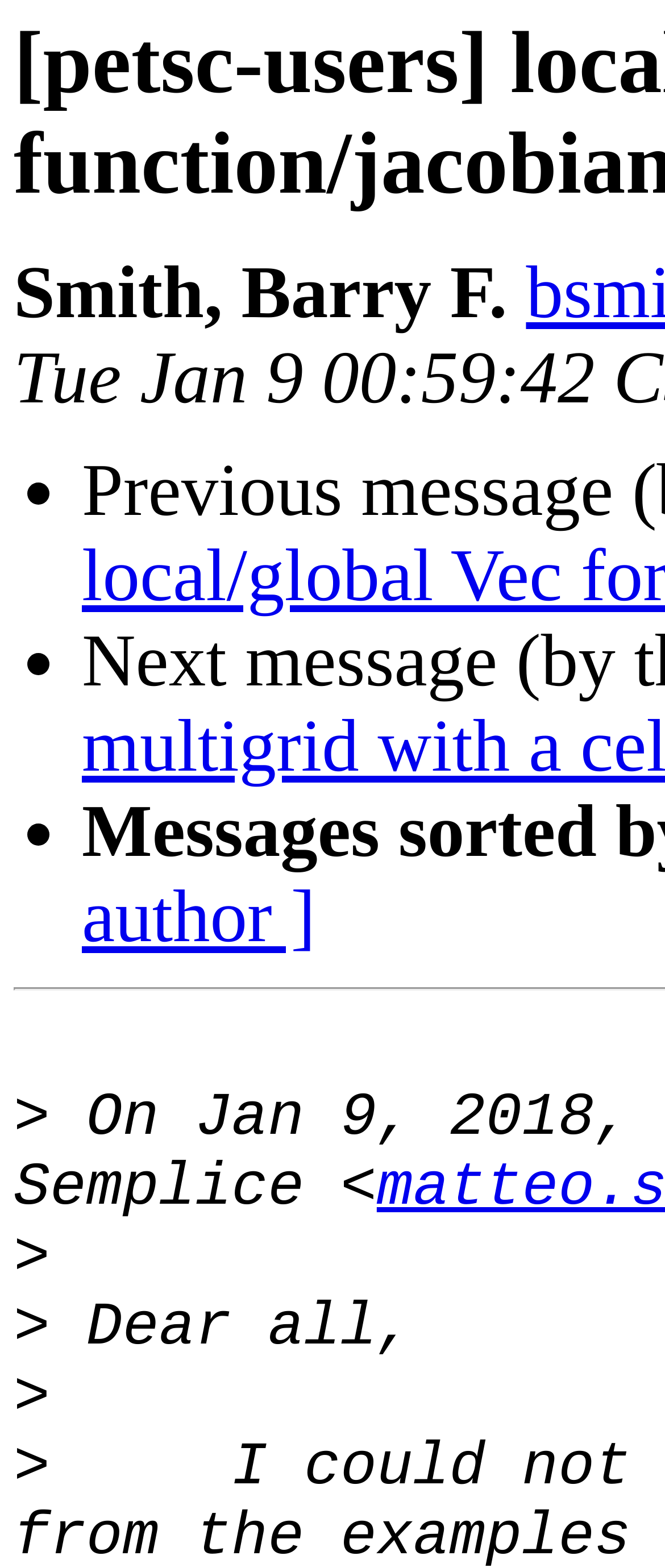Who is the author of the email? Refer to the image and provide a one-word or short phrase answer.

Smith, Barry F.